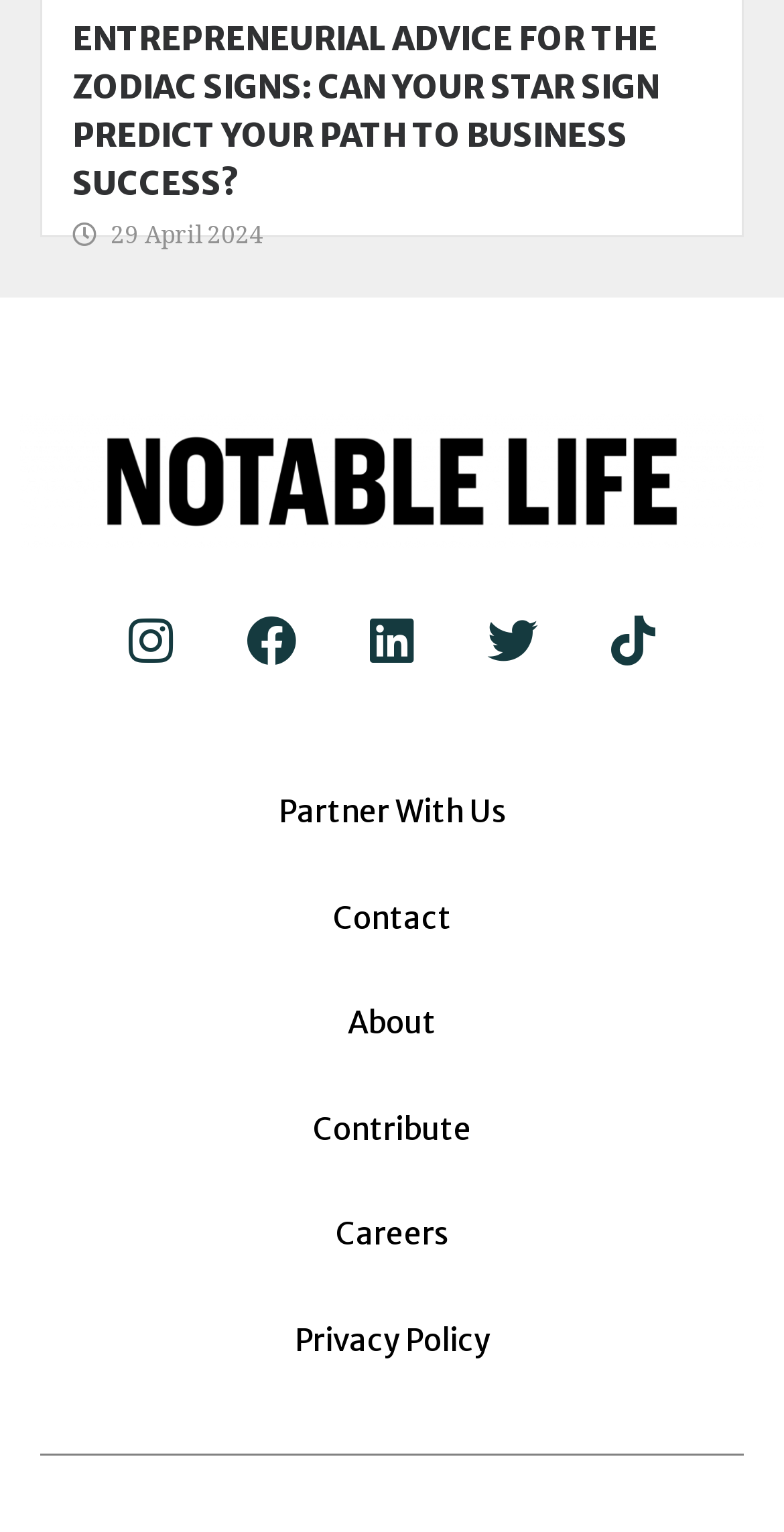Using the given description, provide the bounding box coordinates formatted as (top-left x, top-left y, bottom-right x, bottom-right y), with all values being floating point numbers between 0 and 1. Description: Privacy Policy

[0.026, 0.86, 0.974, 0.89]